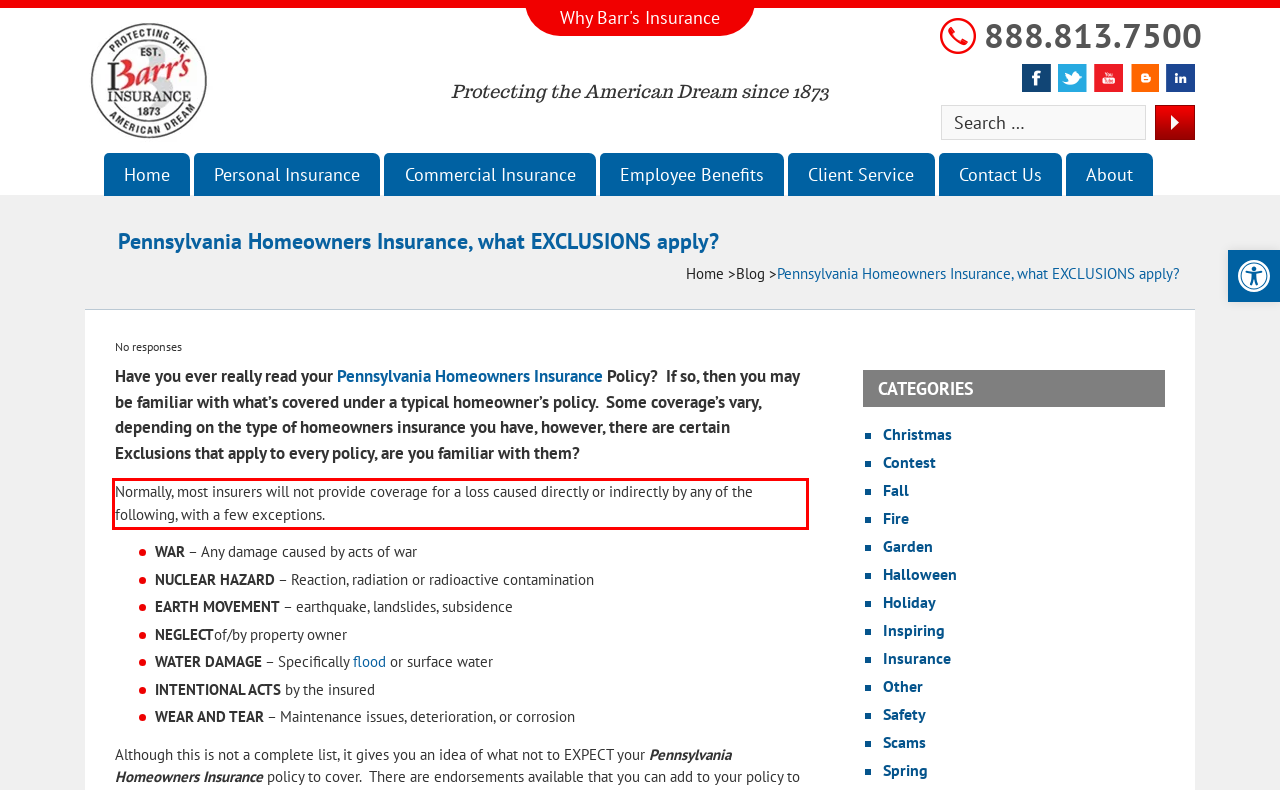From the given screenshot of a webpage, identify the red bounding box and extract the text content within it.

Normally, most insurers will not provide coverage for a loss caused directly or indirectly by any of the following, with a few exceptions.